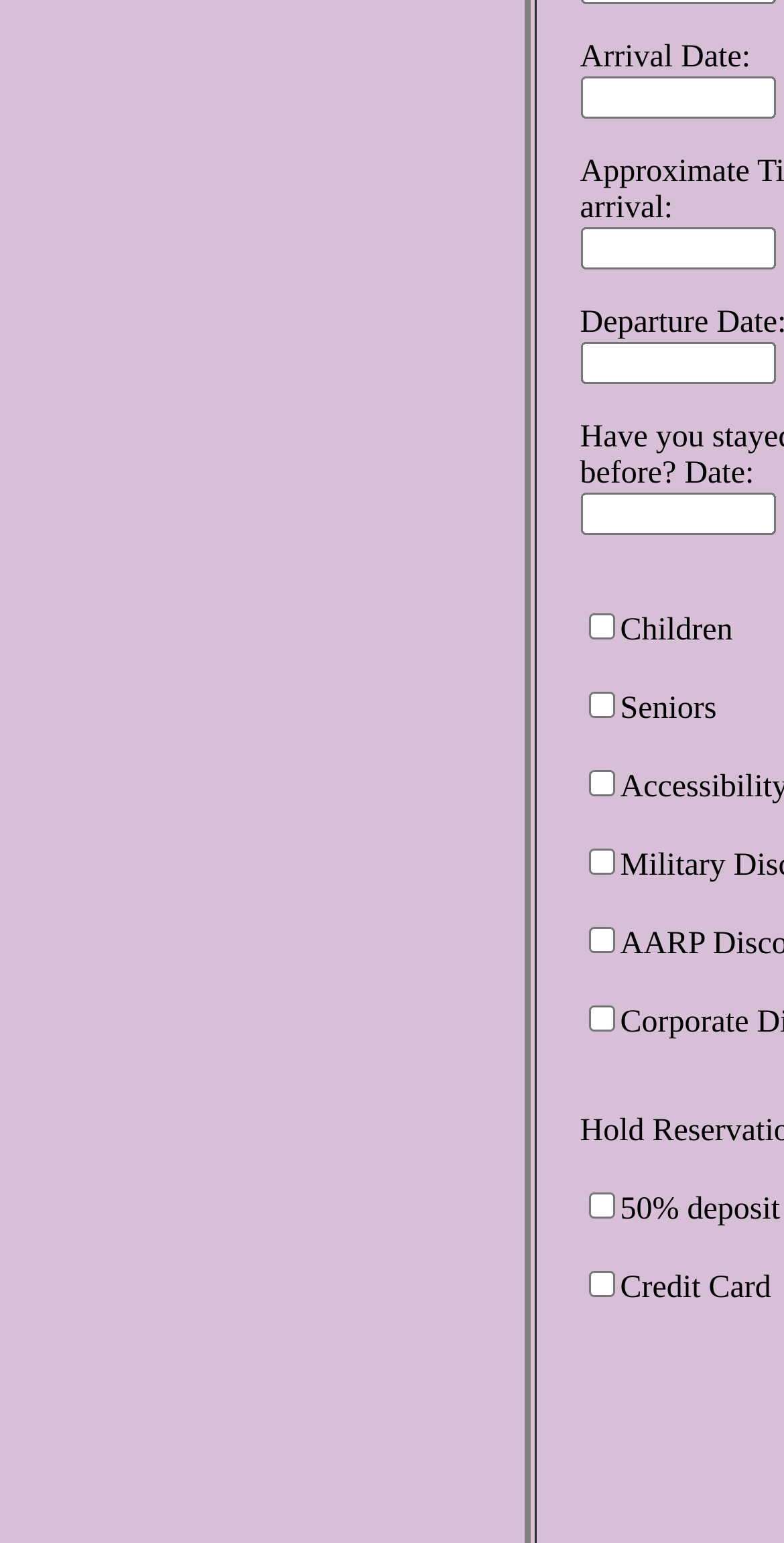What is the label for the first checkbox?
Refer to the image and provide a concise answer in one word or phrase.

Children